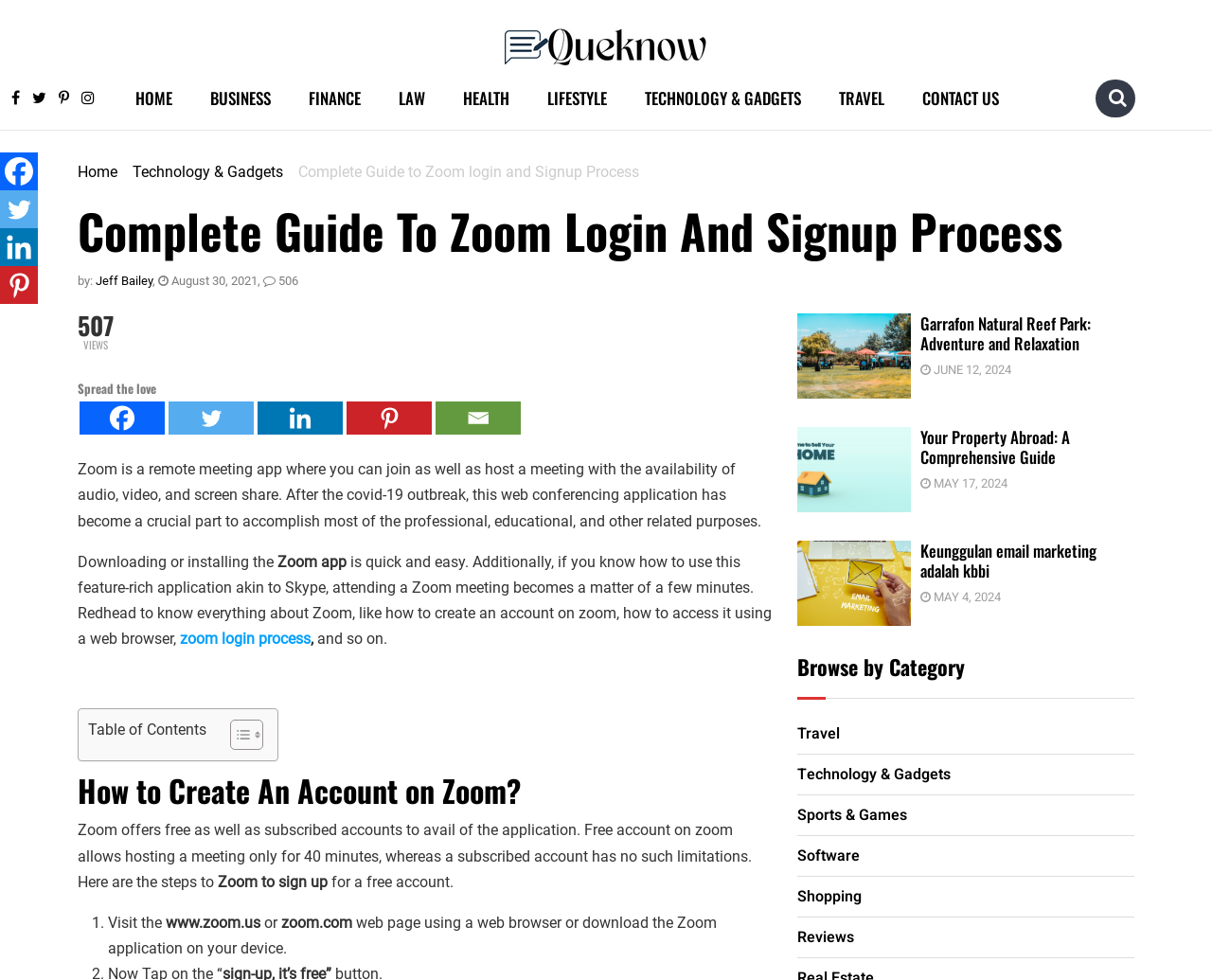Please indicate the bounding box coordinates of the element's region to be clicked to achieve the instruction: "Click on the HOME link". Provide the coordinates as four float numbers between 0 and 1, i.e., [left, top, right, bottom].

[0.096, 0.075, 0.158, 0.125]